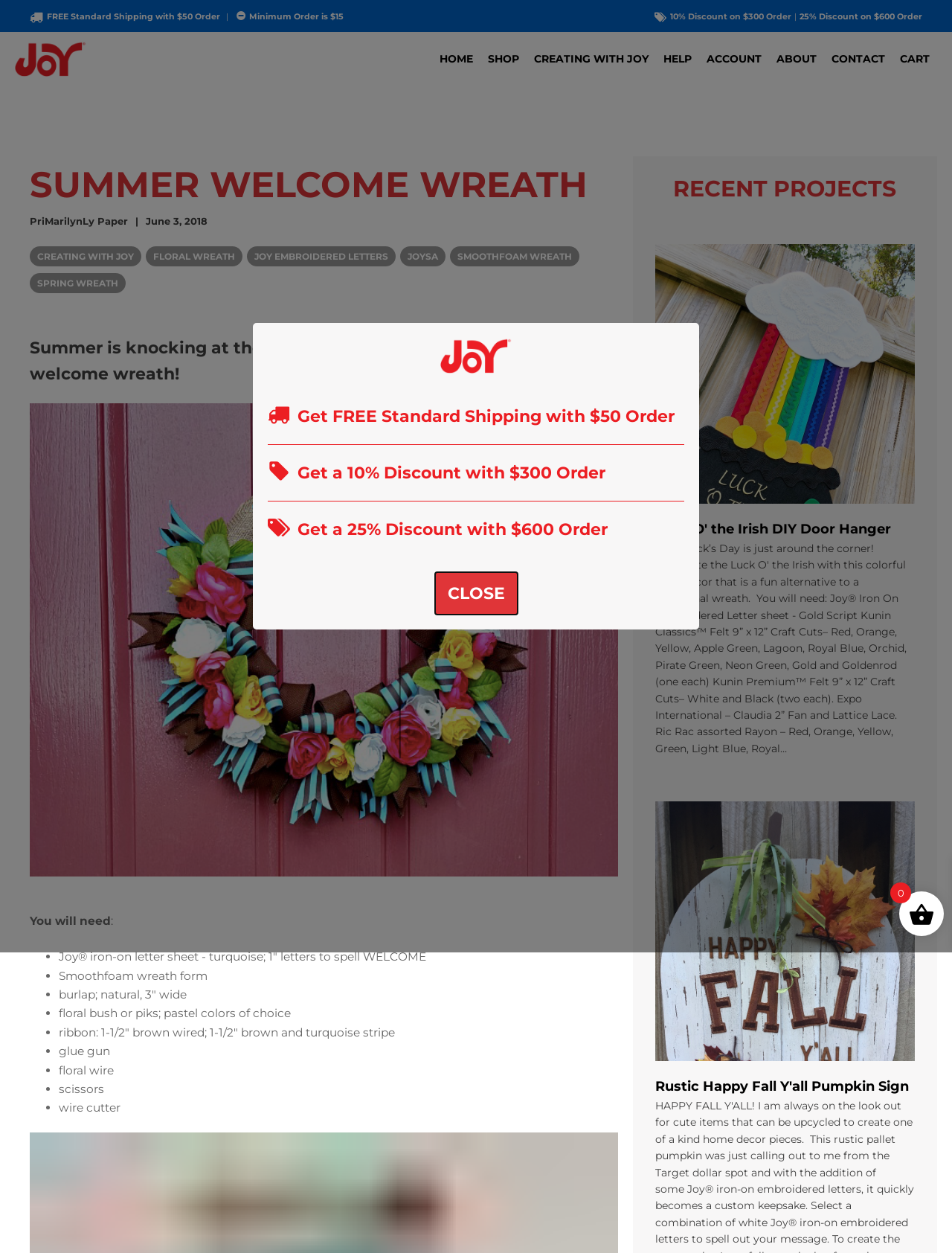How many links are in the main navigation menu?
Using the image as a reference, deliver a detailed and thorough answer to the question.

I counted the links in the main navigation menu, which are 'HOME', 'SHOP', 'CREATING WITH JOY', 'HELP', 'ACCOUNT', 'ABOUT', and 'CONTACT', and found that there are 7 links in total.